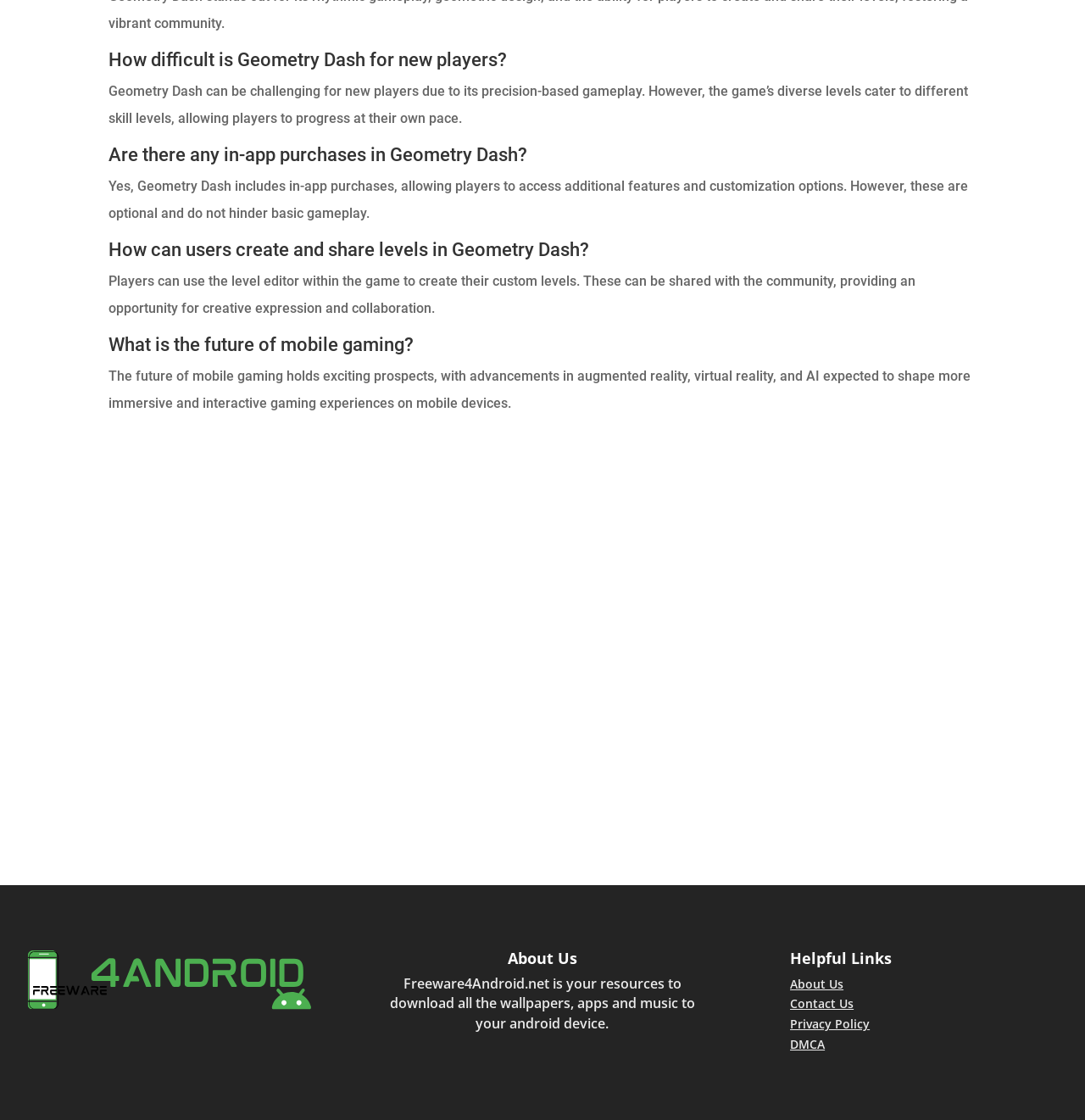Kindly respond to the following question with a single word or a brief phrase: 
What is the purpose of the level editor in Geometry Dash?

Create and share levels